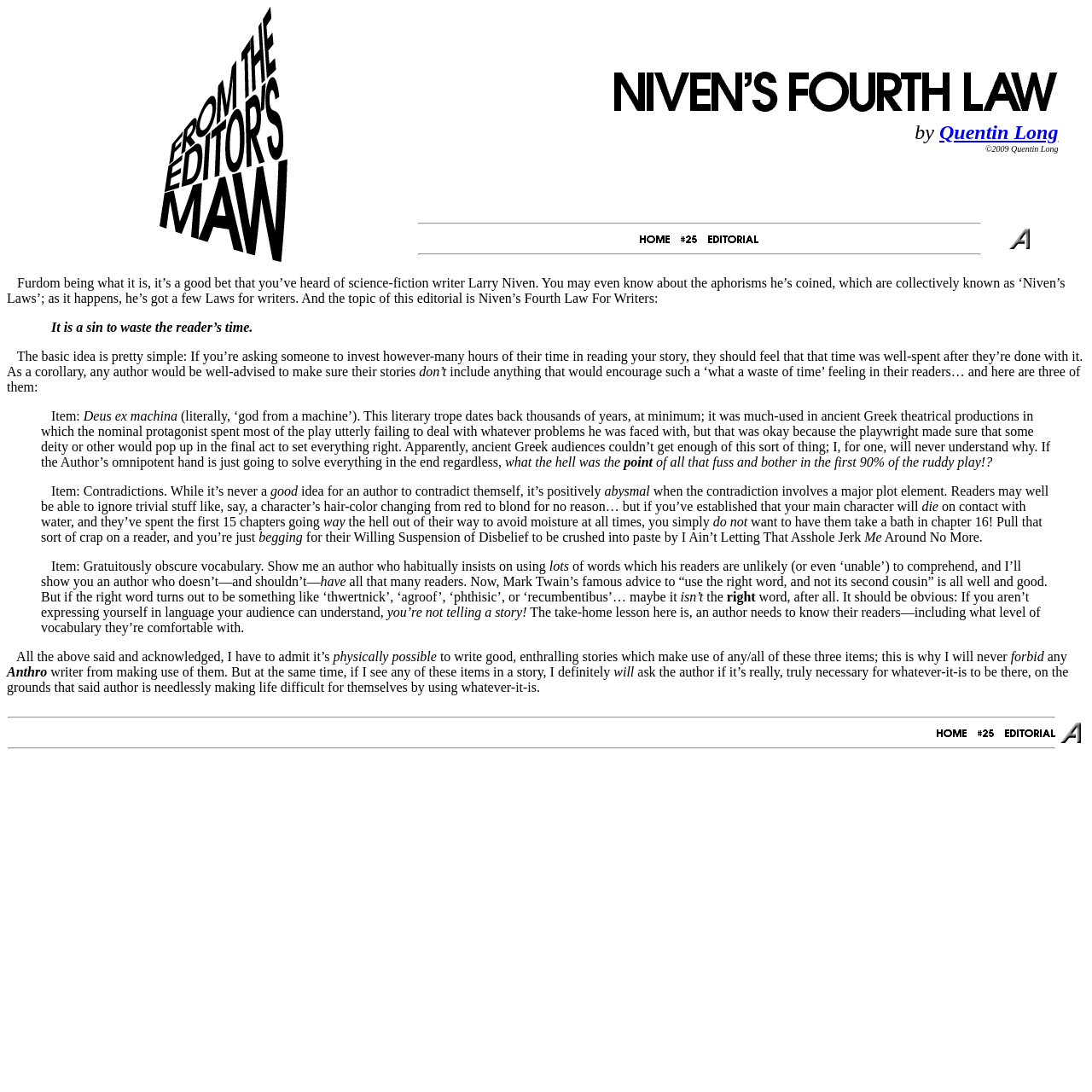Please provide a detailed answer to the question below by examining the image:
What is the topic of this editorial?

The topic of this editorial is mentioned in the first paragraph of the article, which states 'And the topic of this editorial is Niven’s Fourth Law For Writers:'